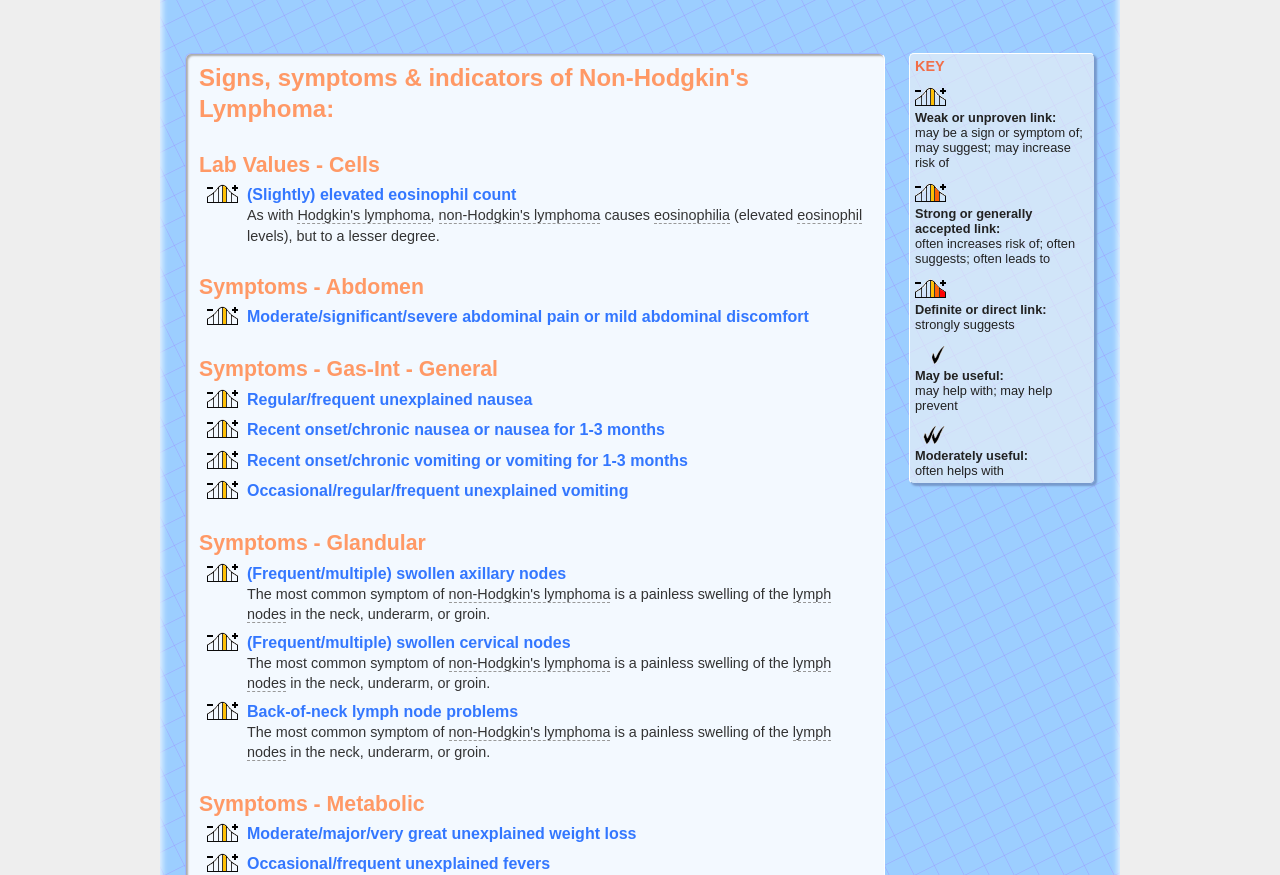What is the significance of the 'KEY' section?
Refer to the image and answer the question using a single word or phrase.

It explains the link symbols